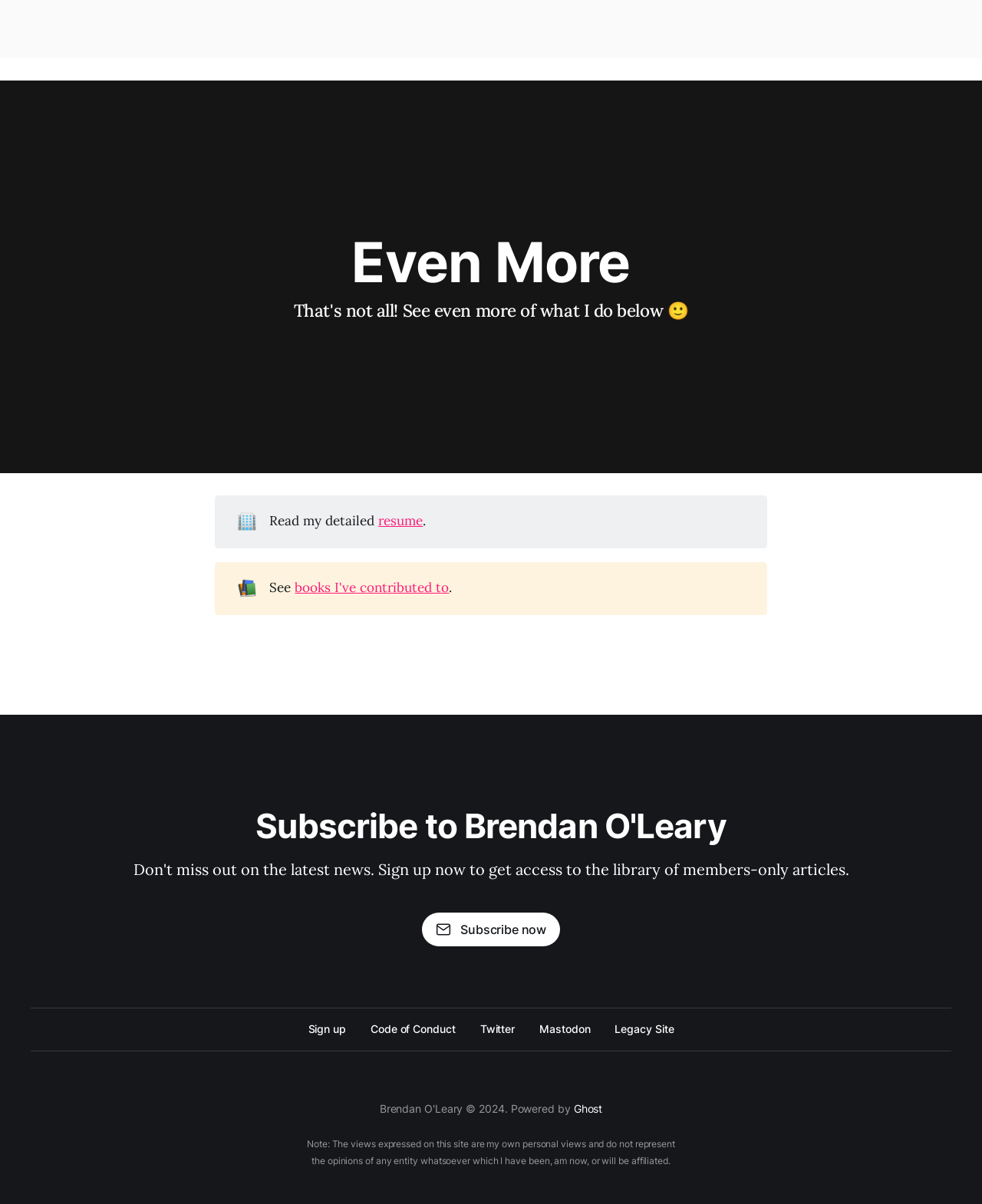Please indicate the bounding box coordinates for the clickable area to complete the following task: "Subscribe to Brendan O'Leary". The coordinates should be specified as four float numbers between 0 and 1, i.e., [left, top, right, bottom].

[0.429, 0.758, 0.571, 0.786]